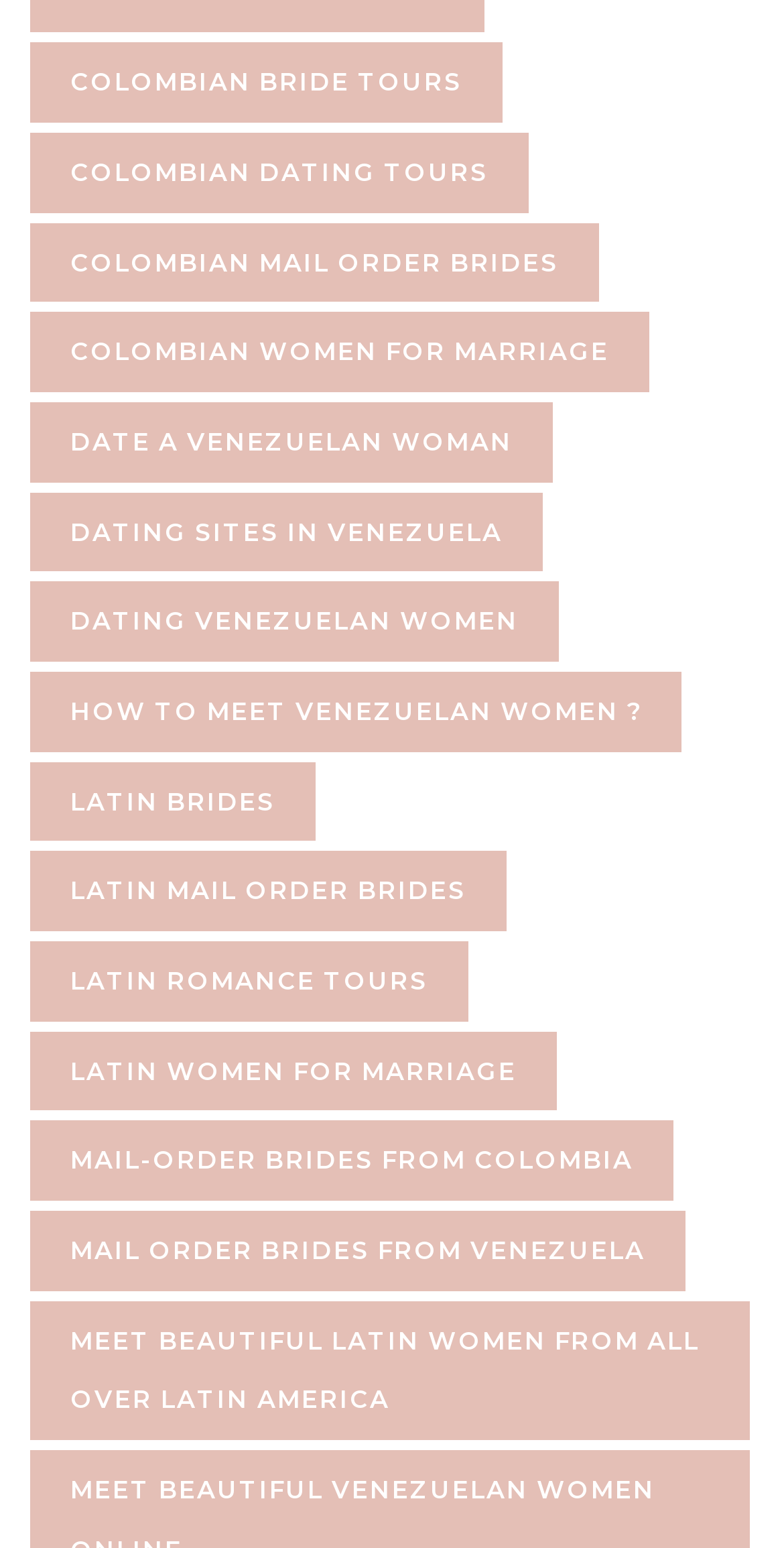Identify the bounding box coordinates of the part that should be clicked to carry out this instruction: "Click the MENU button".

None